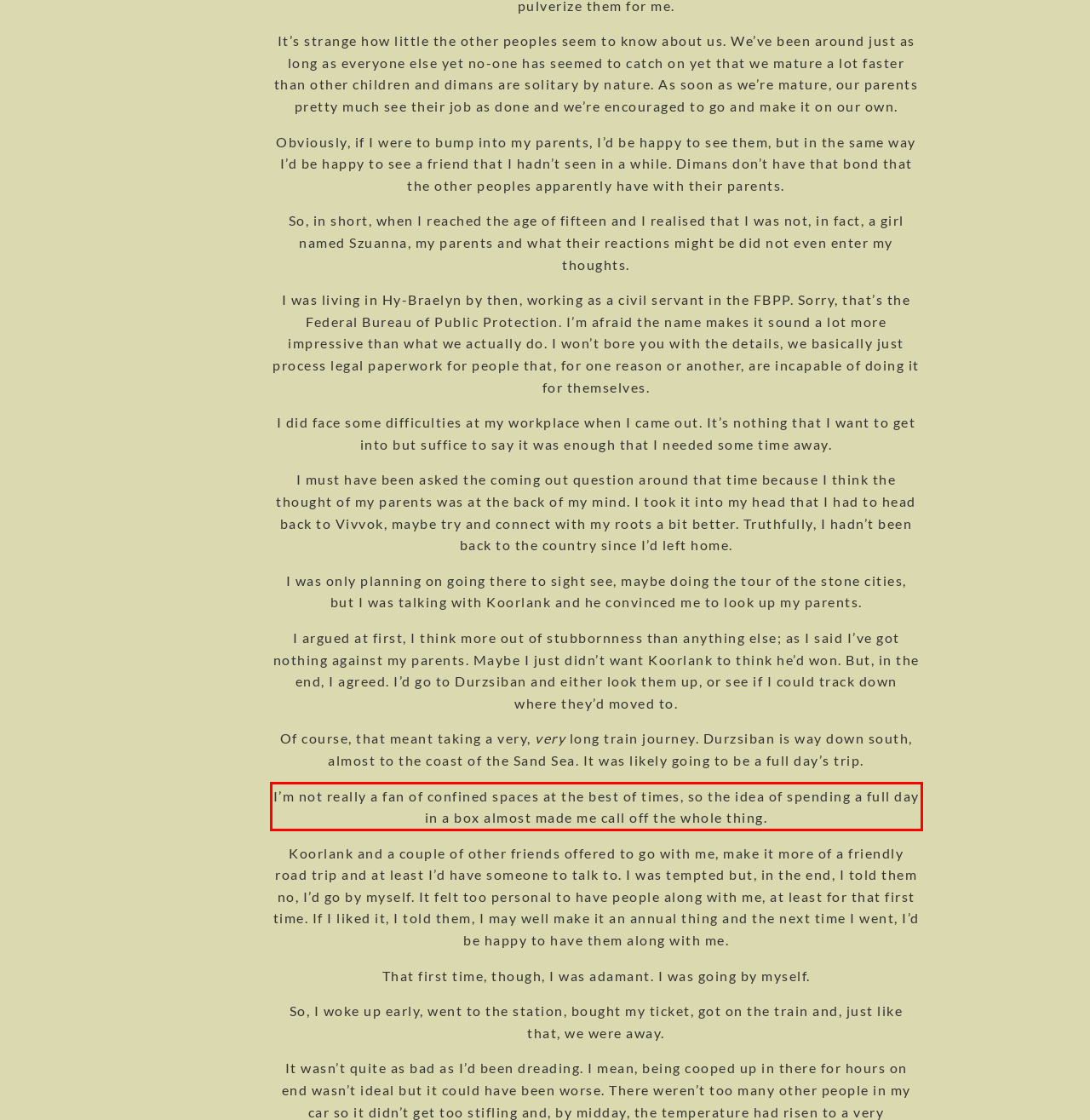You are provided with a screenshot of a webpage featuring a red rectangle bounding box. Extract the text content within this red bounding box using OCR.

I’m not really a fan of confined spaces at the best of times, so the idea of spending a full day in a box almost made me call off the whole thing.